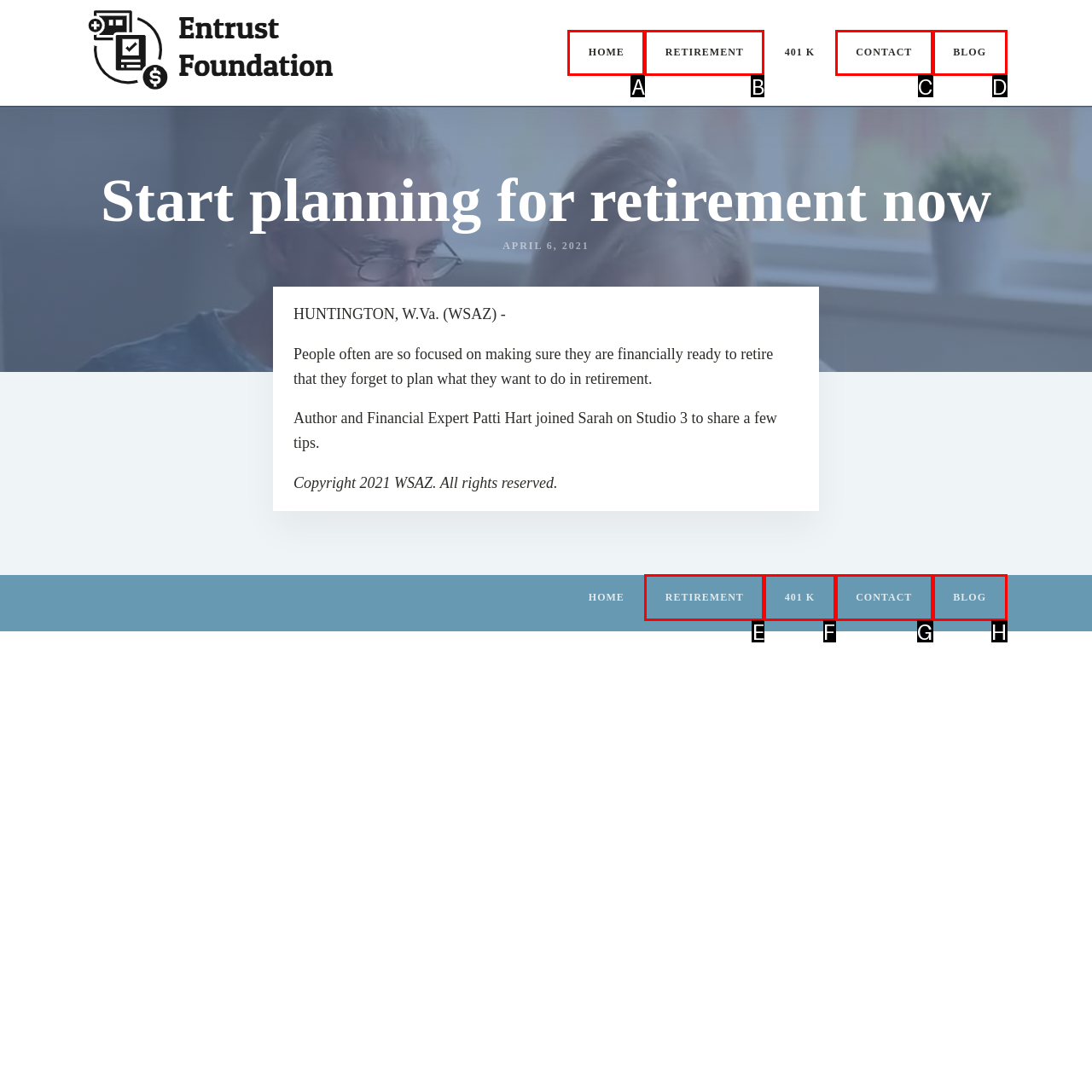Based on the description: Contact, select the HTML element that best fits. Reply with the letter of the correct choice from the options given.

C